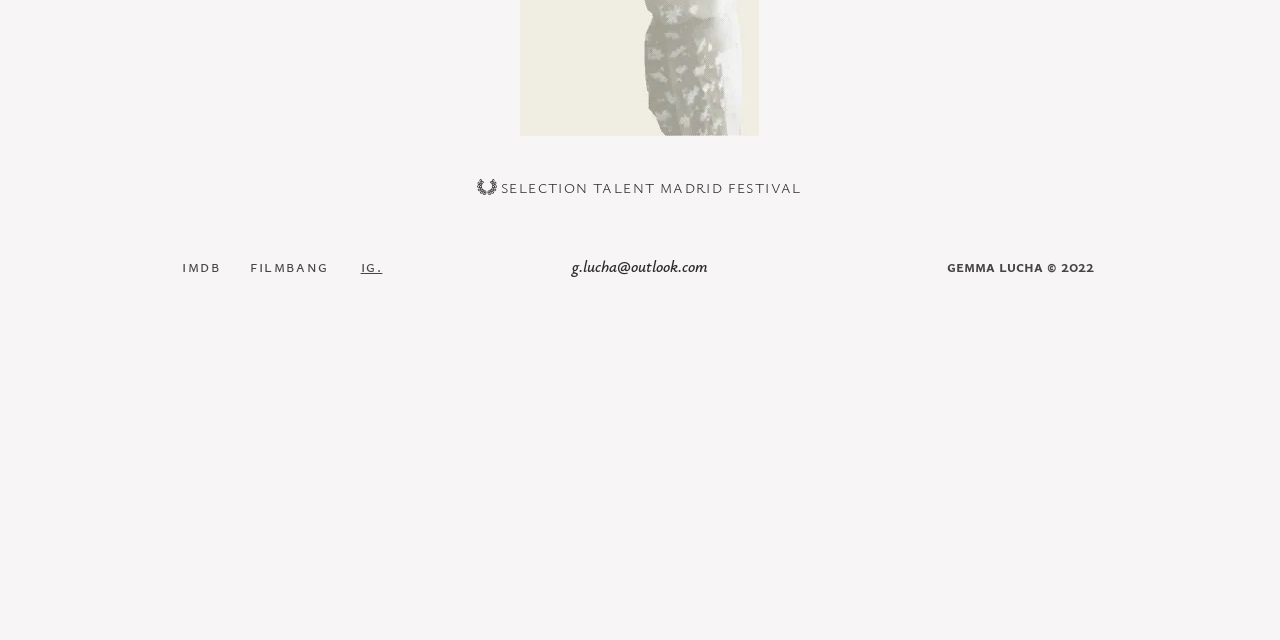Give the bounding box coordinates for the element described as: "ewpoikart.netlify.com".

None